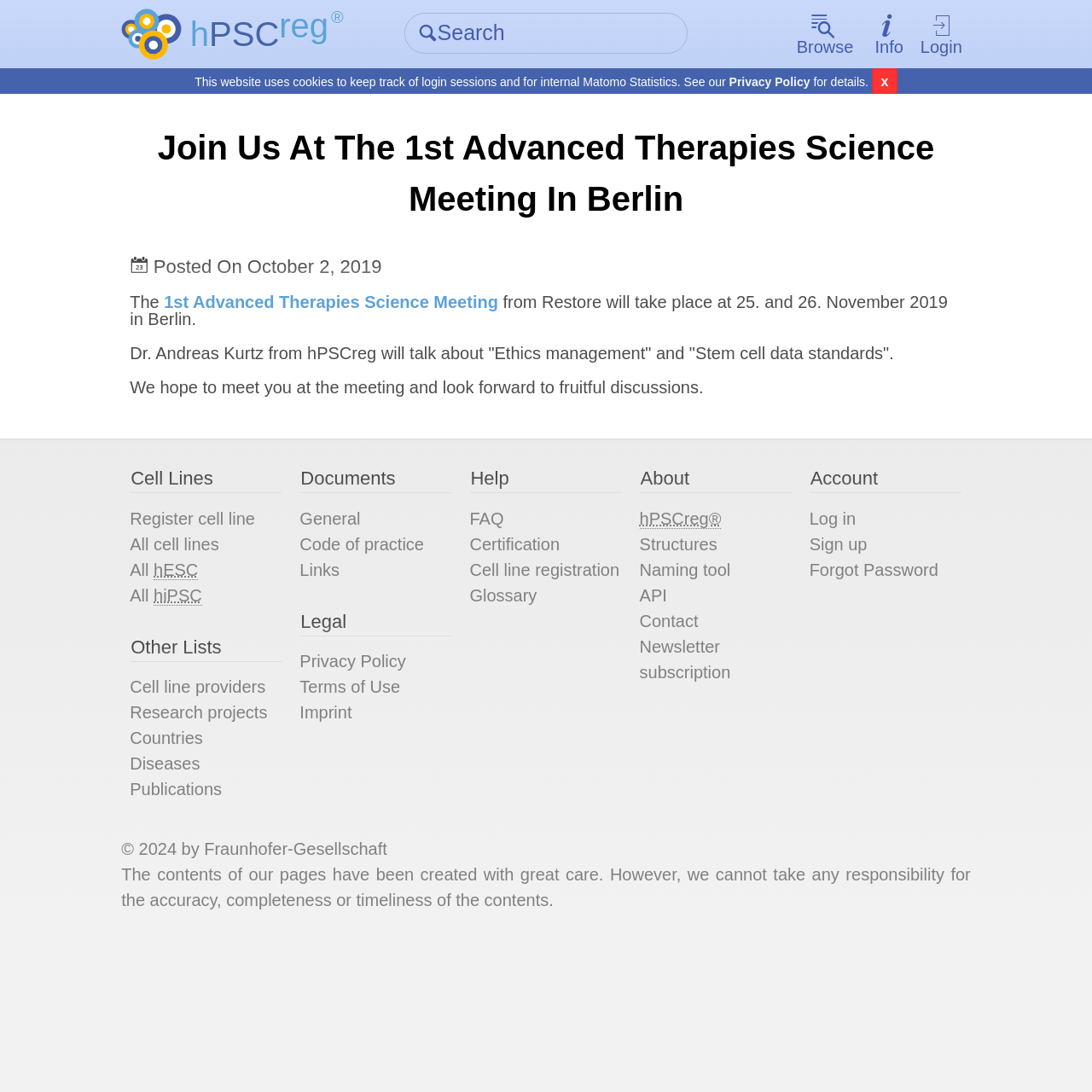Identify and provide the bounding box coordinates of the UI element described: "All hESC". The coordinates should be formatted as [left, top, right, bottom], with each number being a float between 0 and 1.

[0.119, 0.513, 0.181, 0.531]